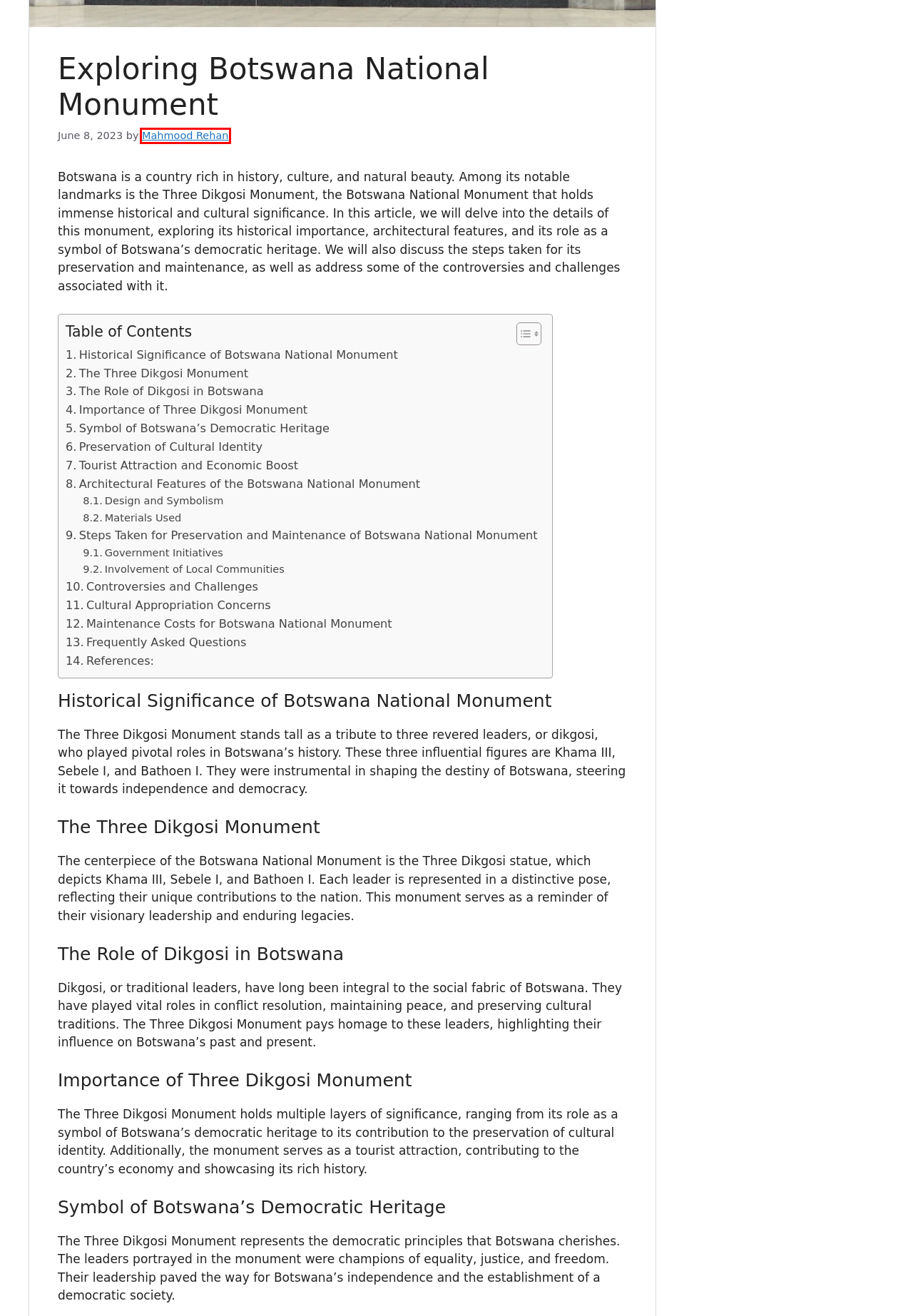Given a webpage screenshot with a UI element marked by a red bounding box, choose the description that best corresponds to the new webpage that will appear after clicking the element. The candidates are:
A. North America - National Pedia
B. Mahmood Rehan - National Pedia
C. Australia - National Pedia
D. Botswana National Hero: Seretse Khama
E. Africa - National Pedia
F. About Us - National Pedia
G. National Pedia - Read Everything National
H. Asia - National Pedia

B